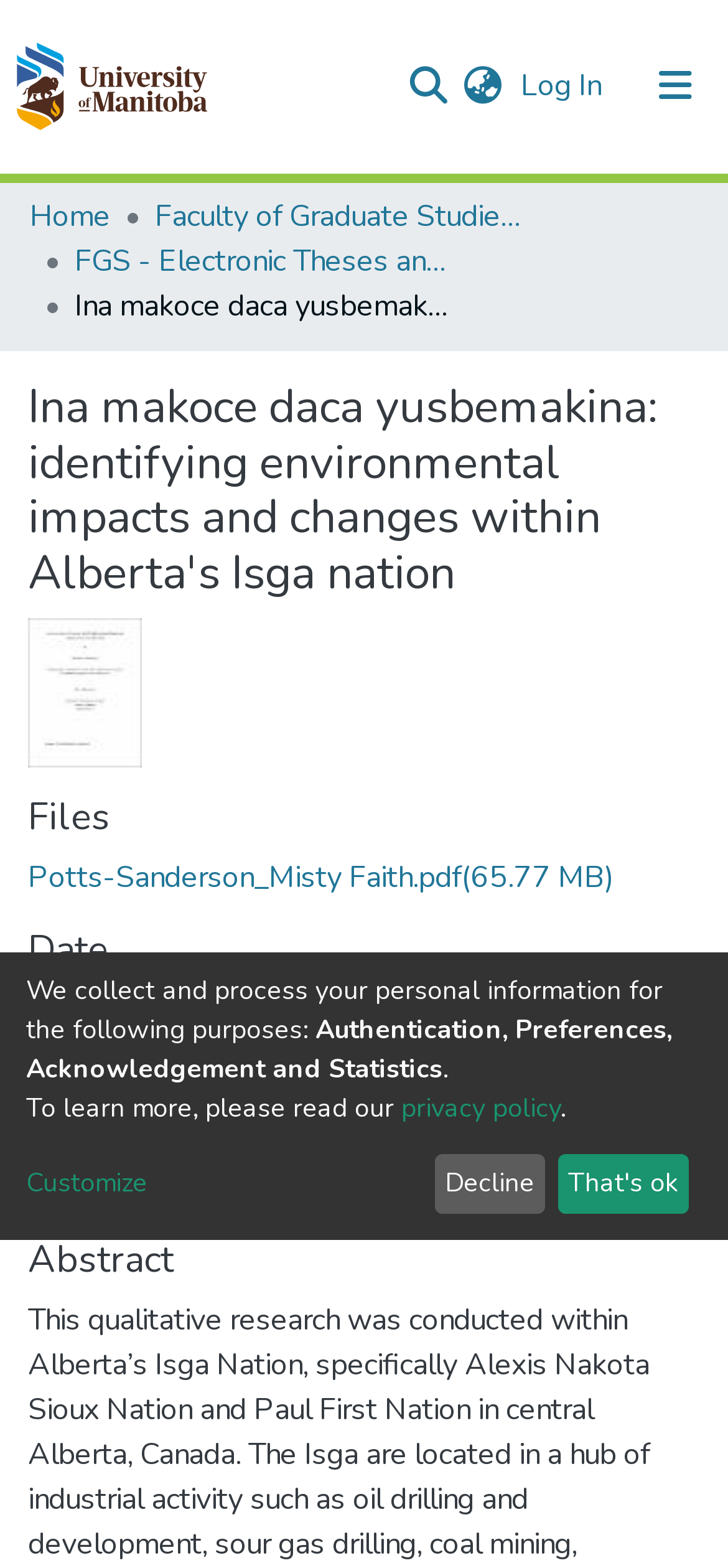Give a concise answer using only one word or phrase for this question:
What is the purpose of the 'Search' textbox?

To search the repository